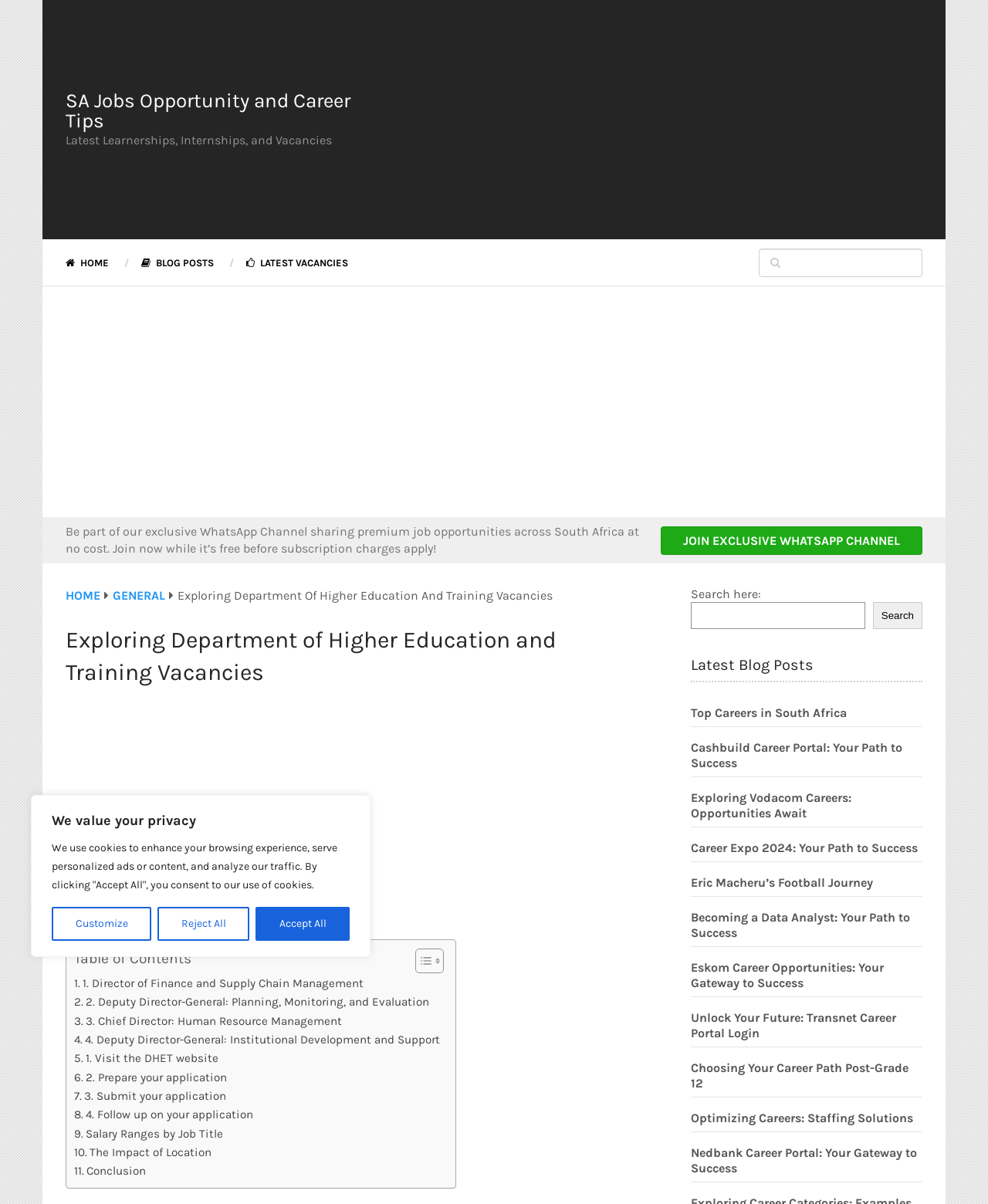Locate the bounding box coordinates for the element described below: "Blog Posts". The coordinates must be four float values between 0 and 1, formatted as [left, top, right, bottom].

[0.127, 0.211, 0.233, 0.226]